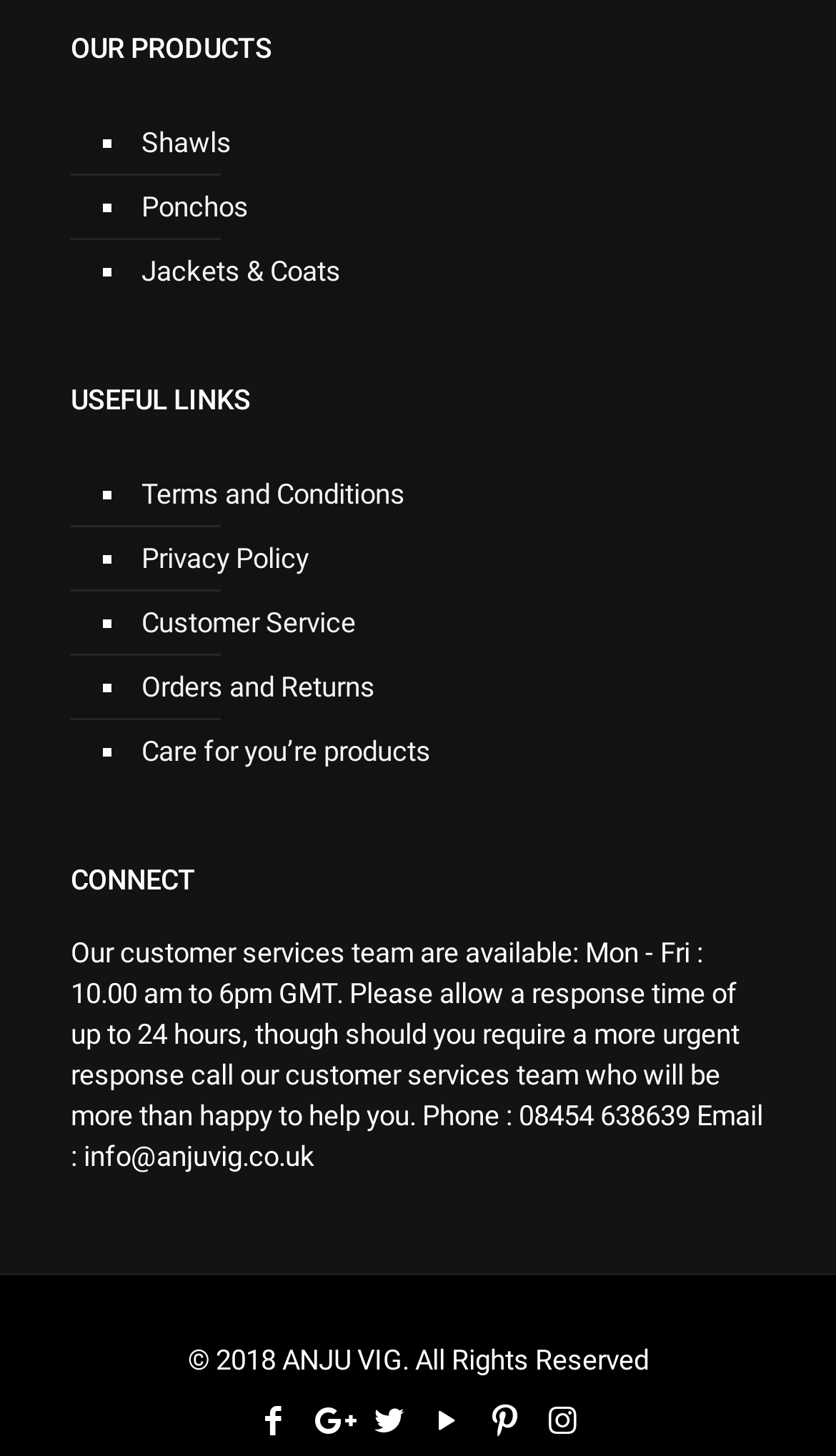Locate the bounding box coordinates of the area that needs to be clicked to fulfill the following instruction: "Read Terms and Conditions". The coordinates should be in the format of four float numbers between 0 and 1, namely [left, top, right, bottom].

[0.162, 0.318, 0.89, 0.362]